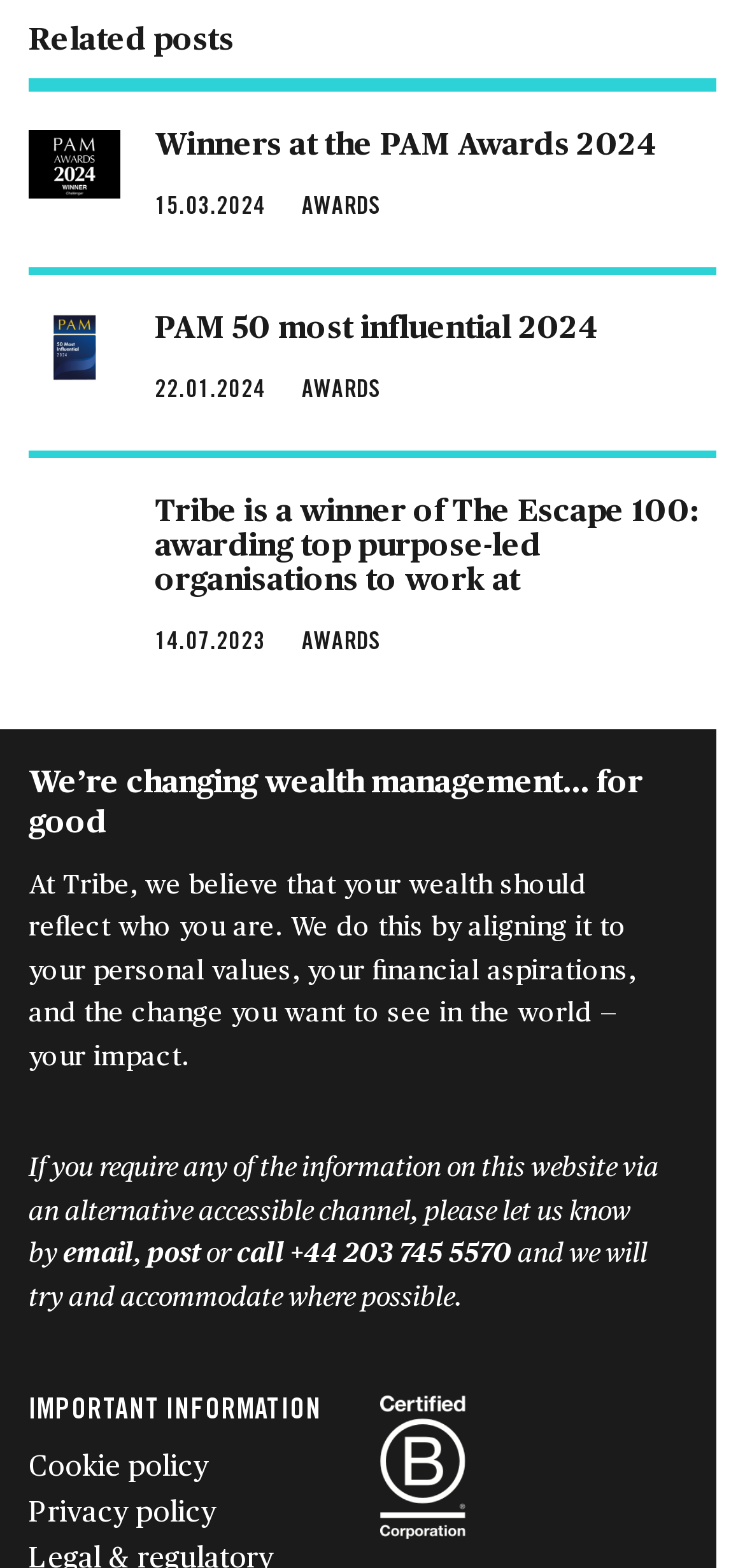How can I request alternative accessible channels for information on this website?
Based on the screenshot, provide your answer in one word or phrase.

Email, post, or call